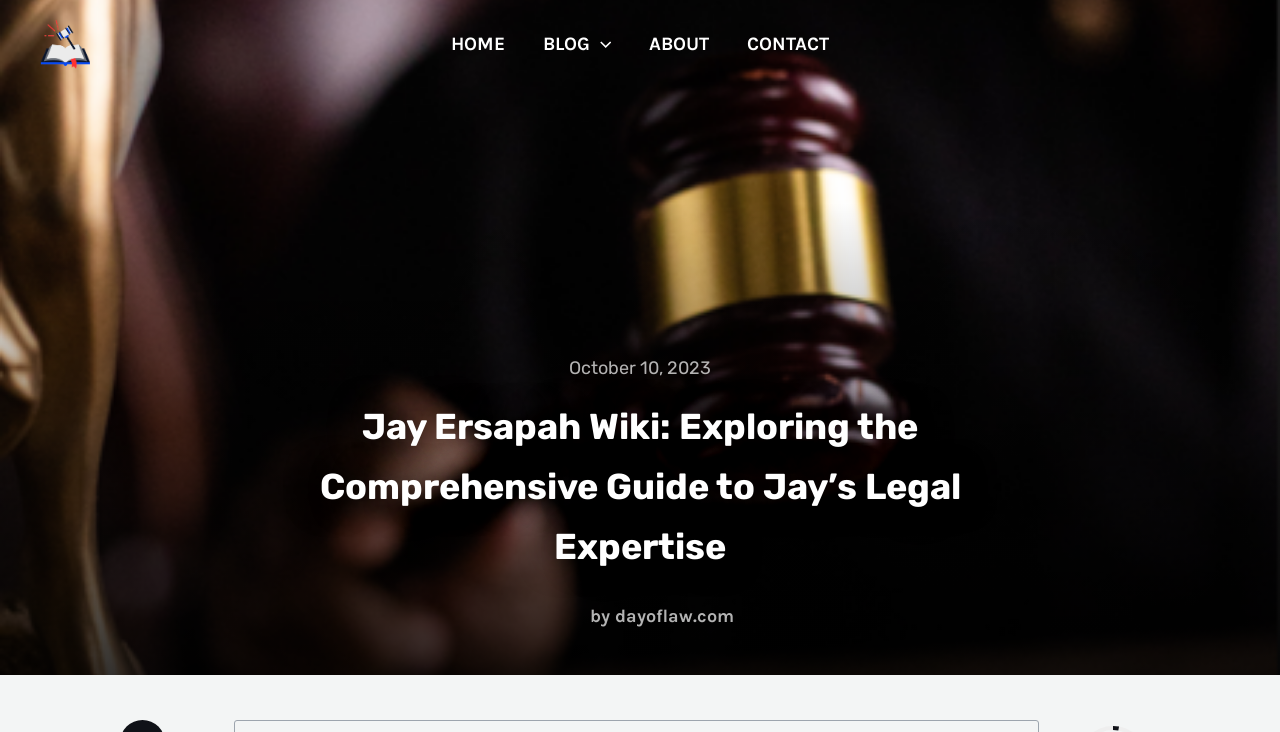Is the 'BLOG Menu Toggle' expanded?
Please give a detailed answer to the question using the information shown in the image.

I checked the 'expanded' property of the 'BLOG Menu Toggle' link element and found it to be False, indicating that it is not expanded.